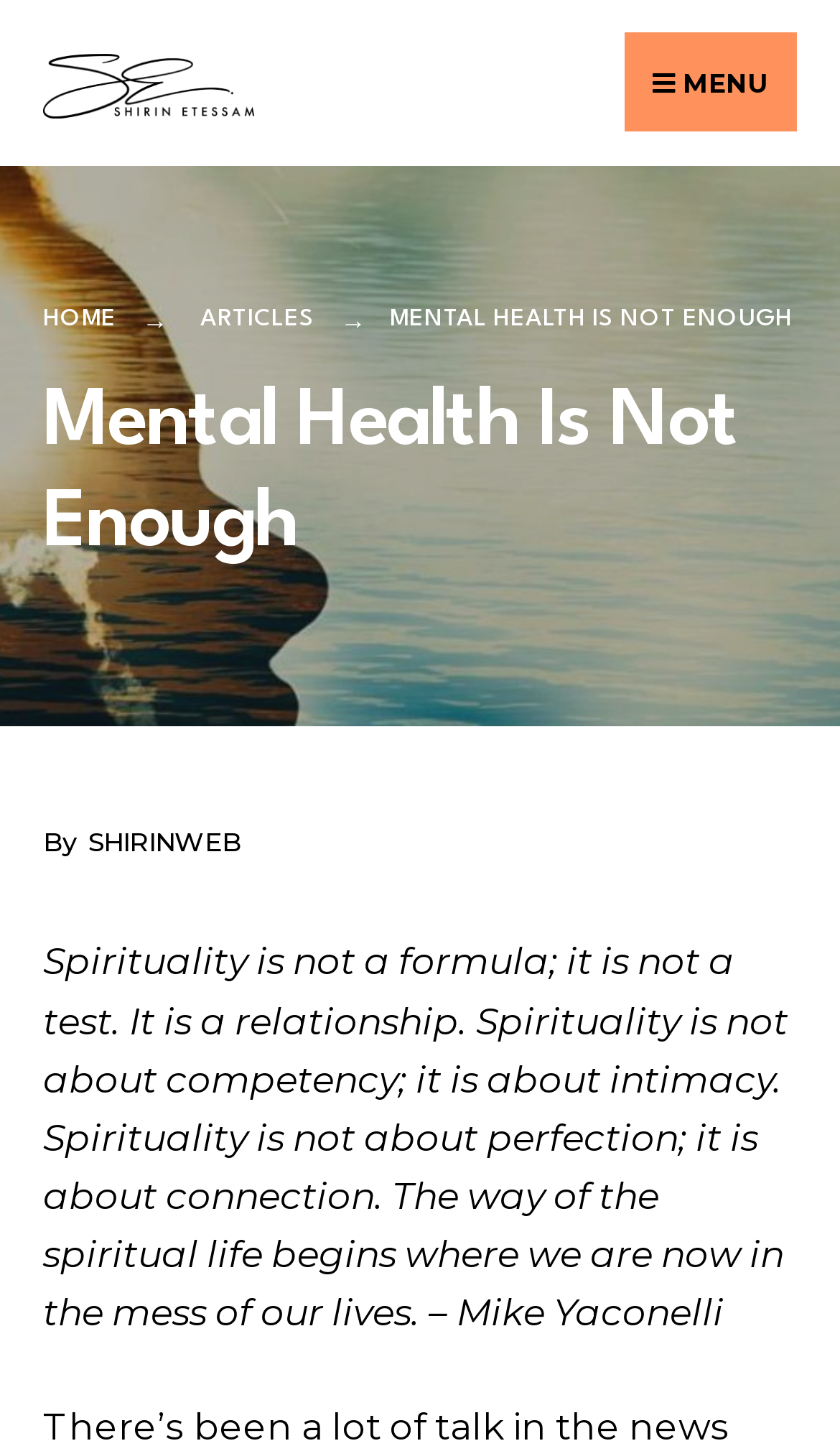Predict the bounding box coordinates of the UI element that matches this description: "Home". The coordinates should be in the format [left, top, right, bottom] with each value between 0 and 1.

[0.051, 0.213, 0.138, 0.229]